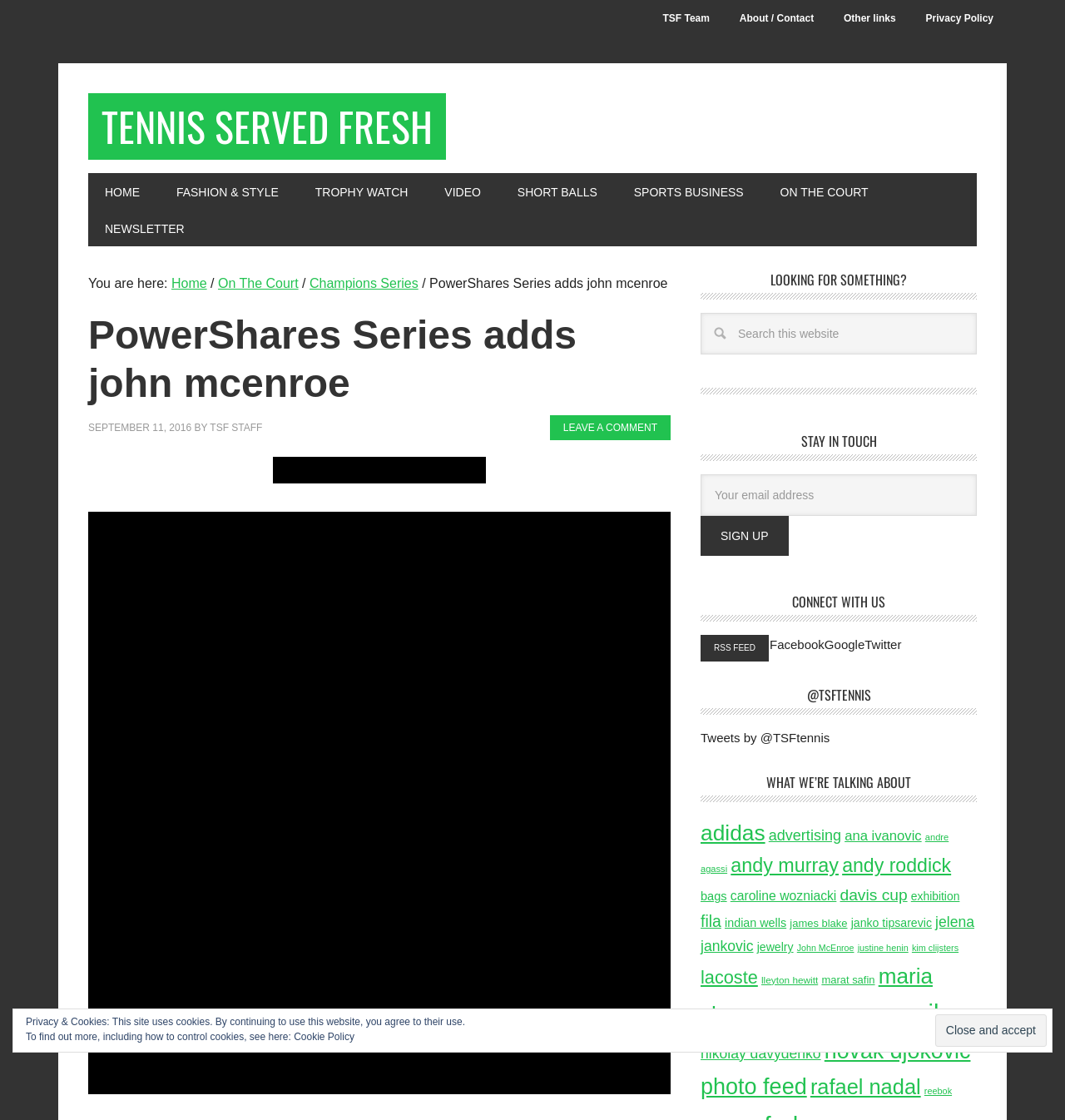Extract the main title from the webpage.

PowerShares Series adds john mcenroe